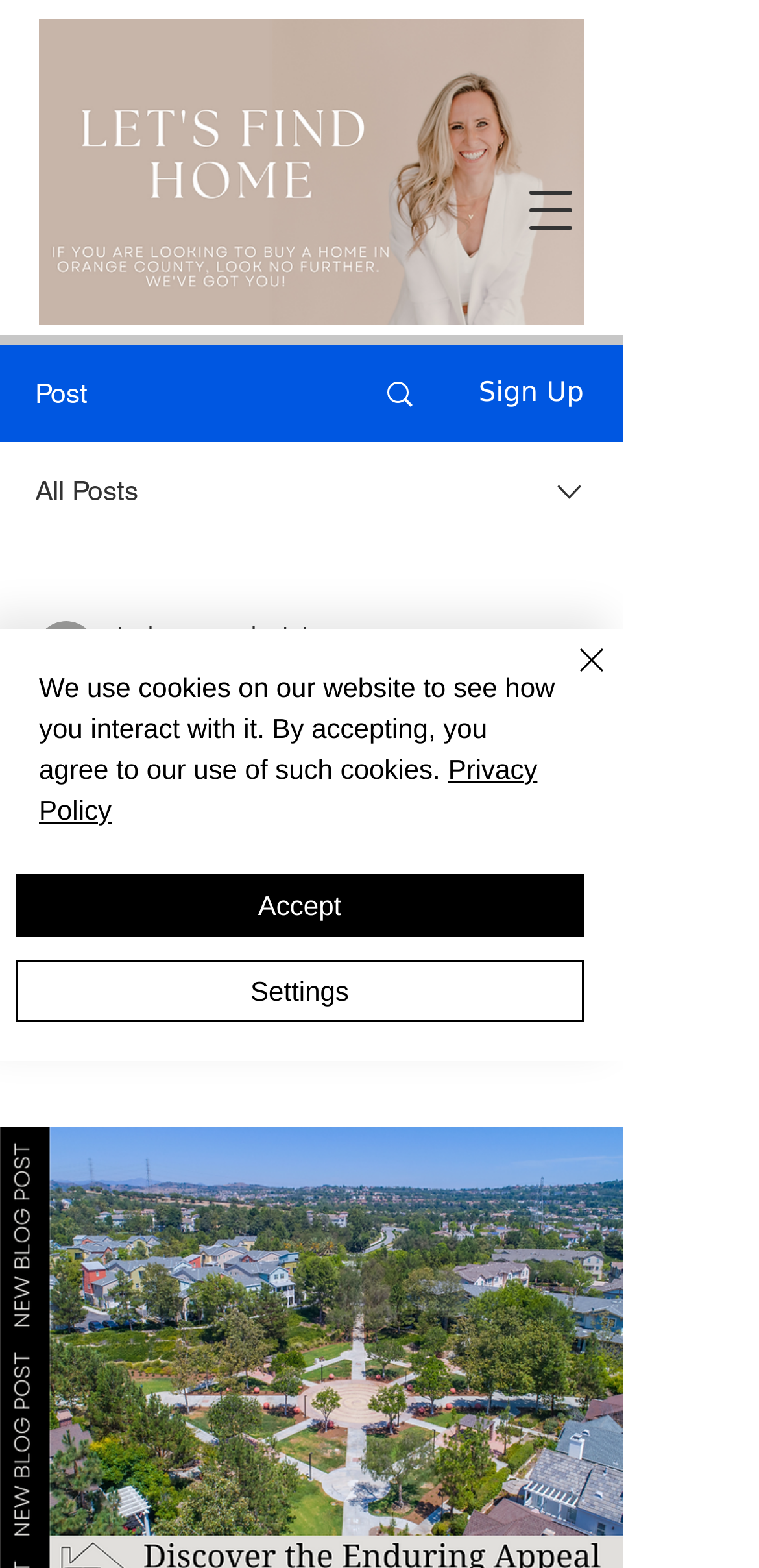Can users sign up for something on the webpage?
Answer with a single word or short phrase according to what you see in the image.

Yes